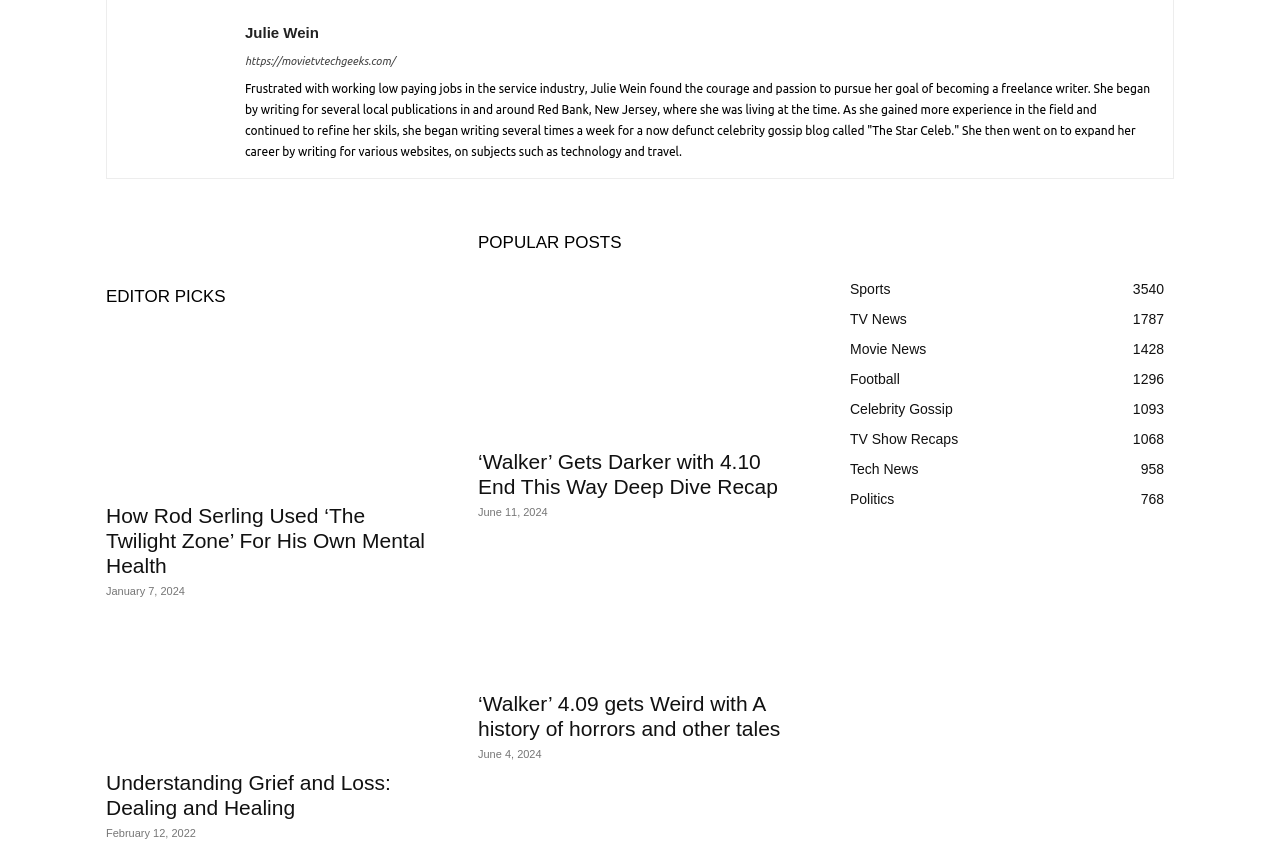Using the information in the image, give a comprehensive answer to the question: 
What is the topic of the article below the image?

The StaticText element below the image describes Julie Wein's journey as a freelance writer, which implies that the topic of the article is freelance writing.